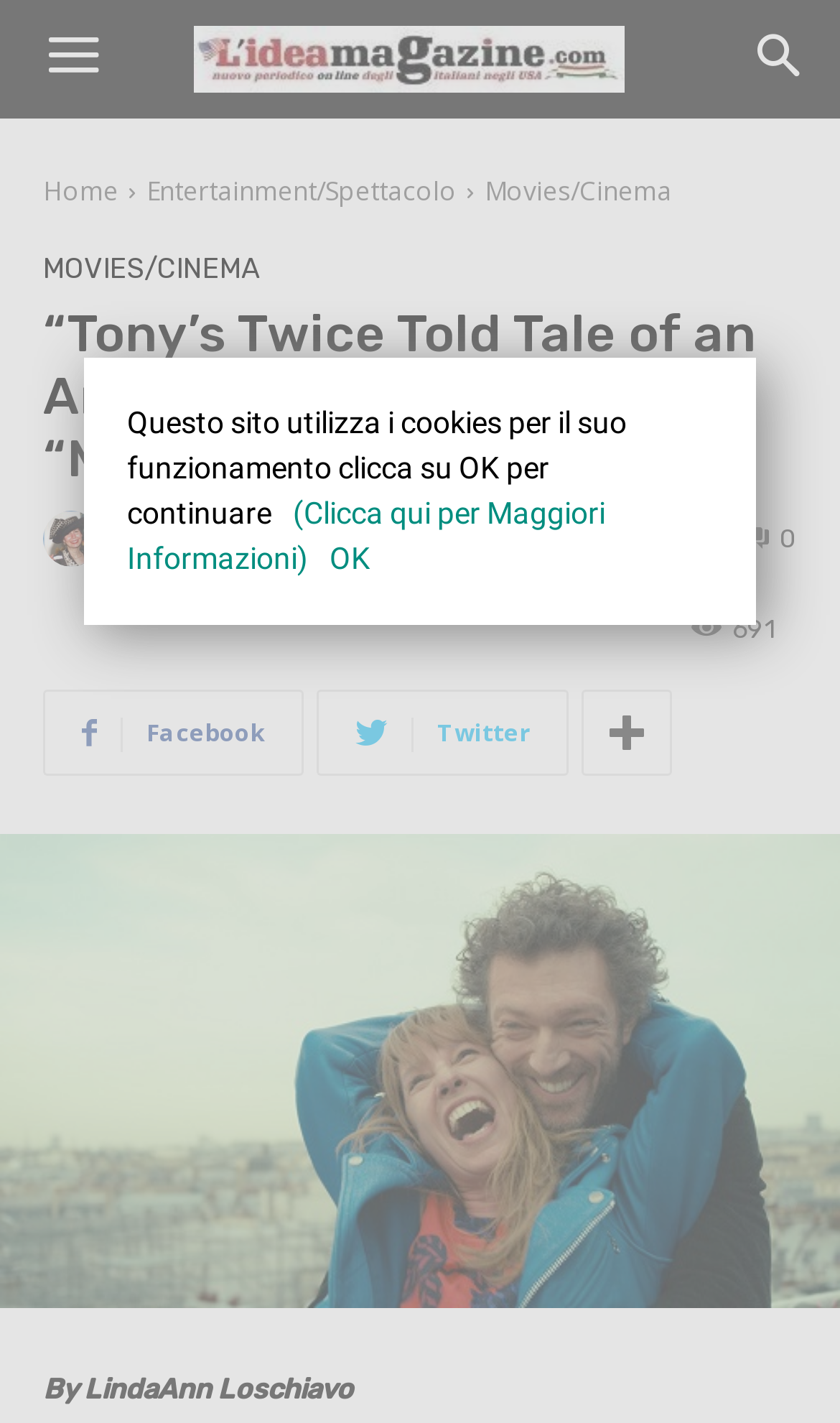With reference to the screenshot, provide a detailed response to the question below:
What are the social media platforms available for sharing?

The social media platforms available for sharing are 'Facebook' and 'Twitter' as indicated by the links ' Facebook' and ' Twitter' on the webpage.